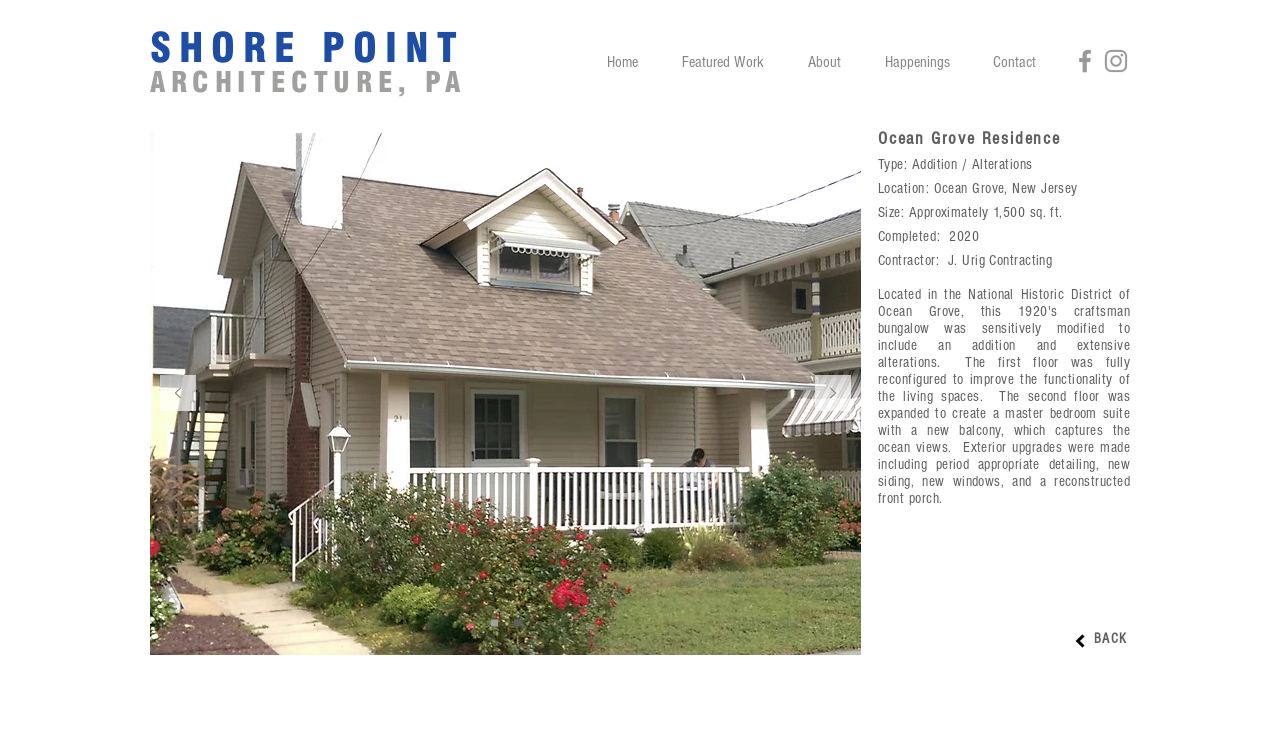Identify the bounding box coordinates of the part that should be clicked to carry out this instruction: "Click the 'Home' link".

[0.452, 0.065, 0.51, 0.104]